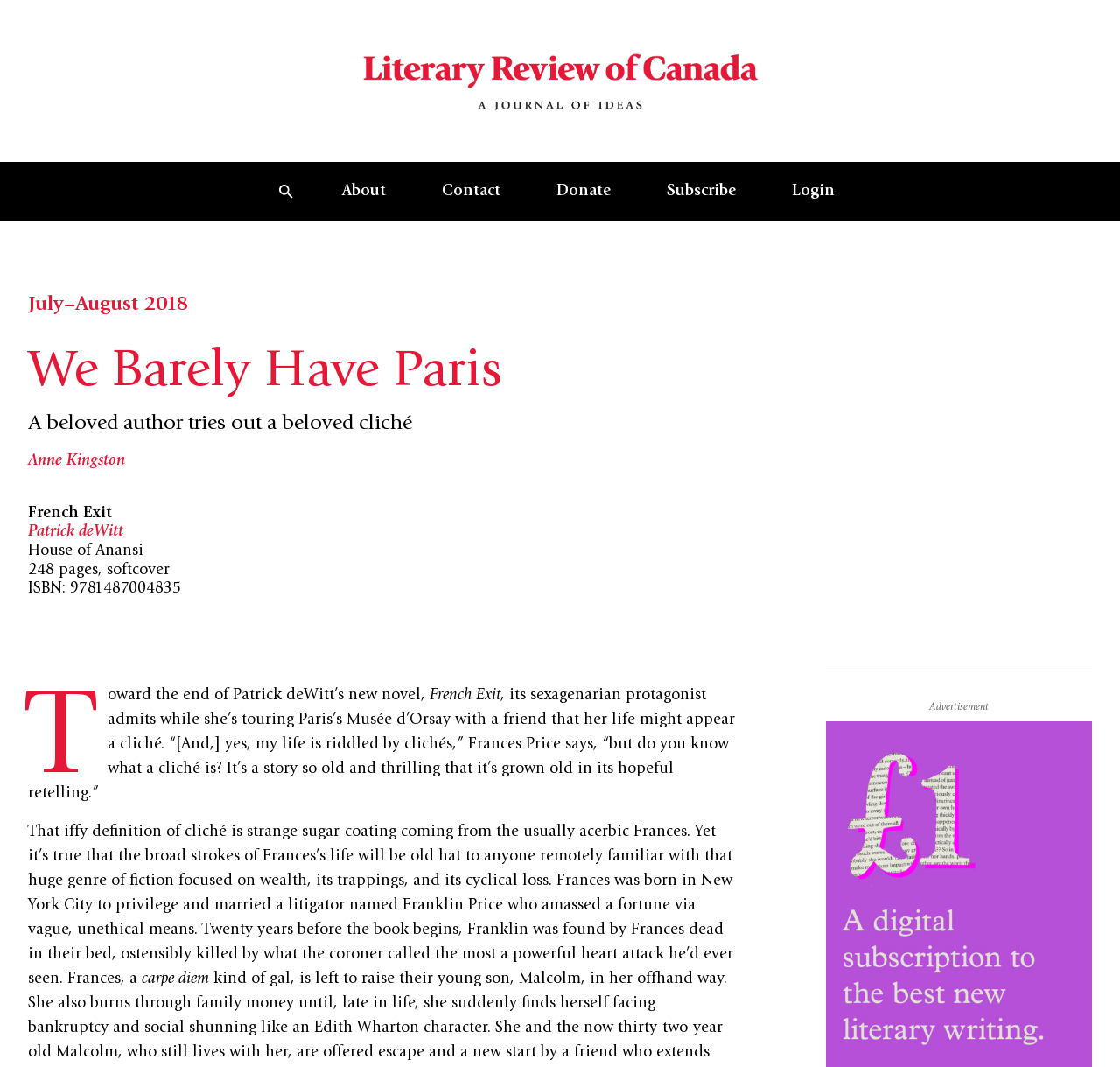Produce an extensive caption that describes everything on the webpage.

The webpage is a literary review of Patrick deWitt's novel "French Exit". At the top left corner, there is a logo of the Literary Review of Canada, accompanied by a navigation menu with links to "About", "Contact", "Donate", "Subscribe", and "Login". Below the logo, there is a heading "We Barely Have Paris" and a link to the issue "July–August 2018".

The main content of the webpage is a review of the novel, which starts with a heading "A beloved author tries out a beloved cliché" and the author's name "Anne Kingston". Below the heading, there are details about the book, including the title "French Exit", author "Patrick deWitt", publisher "House of Anansi", and publication information.

The review itself is a lengthy text that discusses the novel's themes and plot. It begins with a quote from the novel, where the protagonist Frances Price reflects on her life and the concept of cliché. The review then summarizes Frances's life story, including her privileged upbringing, her marriage to a wealthy litigator, and his sudden death. The text continues to analyze the novel's exploration of wealth, privilege, and the cyclical nature of loss.

At the bottom right corner of the webpage, there is an advertisement.